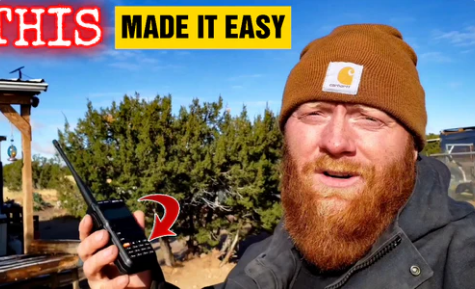What type of landscape is in the background?
Please use the image to provide a one-word or short phrase answer.

Arizona high desert